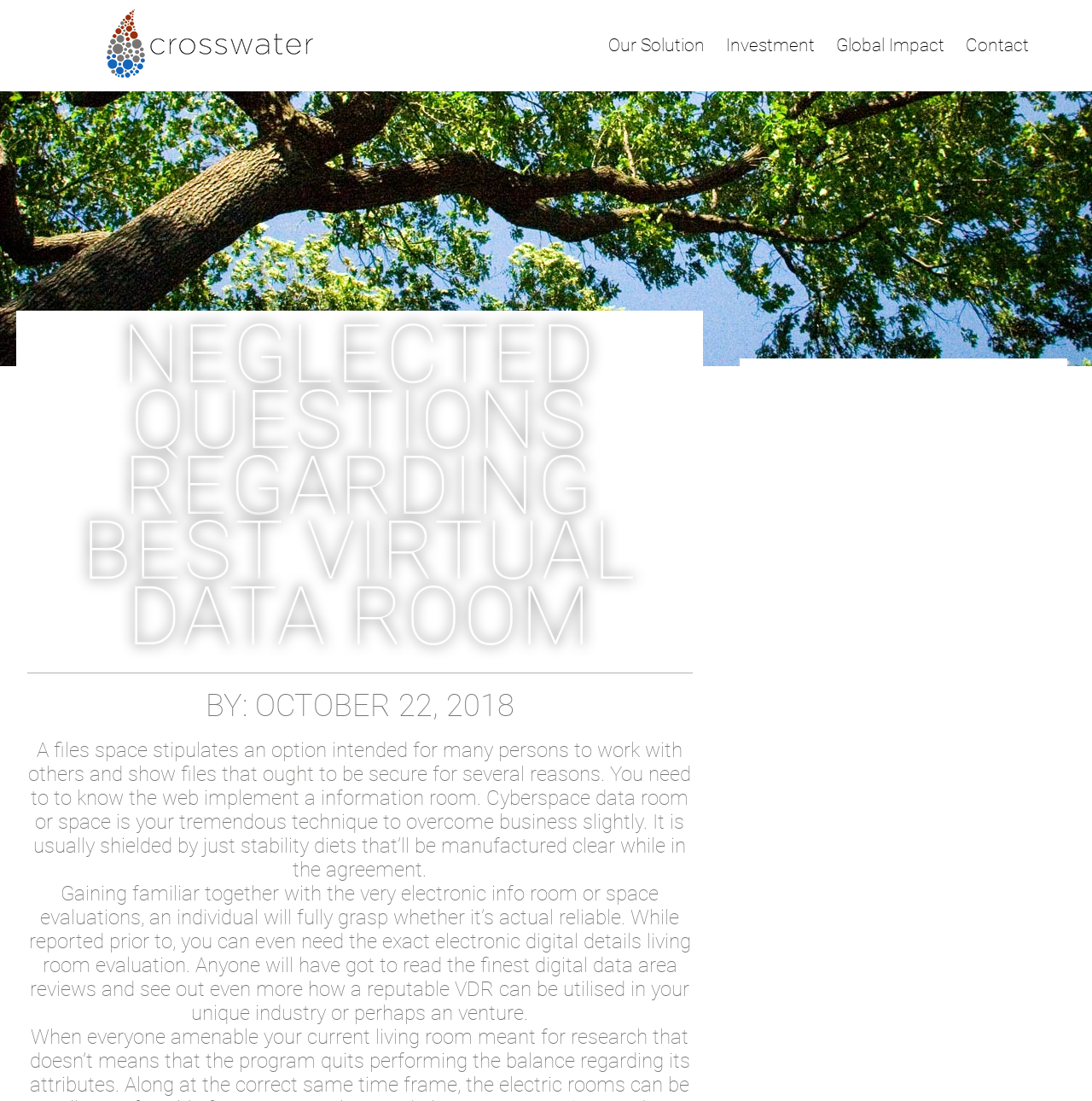Generate a comprehensive description of the webpage.

The webpage is about neglected questions regarding the best virtual data room, provided by Crosswater Systems, LLC. At the top, there is a prominent heading "CROSSWATER SOLUTIONS". Below it, there are four links aligned horizontally, labeled "Our Solution", "Investment", "Global Impact", and "Contact", which likely serve as navigation options.

Further down, there is a large heading "NEGLECTED QUESTIONS REGARDING BEST VIRTUAL DATA ROOM" followed by a subheading "BY: OCTOBER 22, 2018". Below these headings, there are two blocks of text. The first block explains the concept of a file space and how a cyberspace data room can be a secure way to share files. The second block discusses the importance of reading electronic data room reviews to understand their reliability and how they can be utilized in a specific industry or venture.

To the right of the text blocks, there is a table layout, although its contents are not specified. Overall, the webpage appears to be a blog post or article discussing virtual data rooms, with a clear structure and organization.